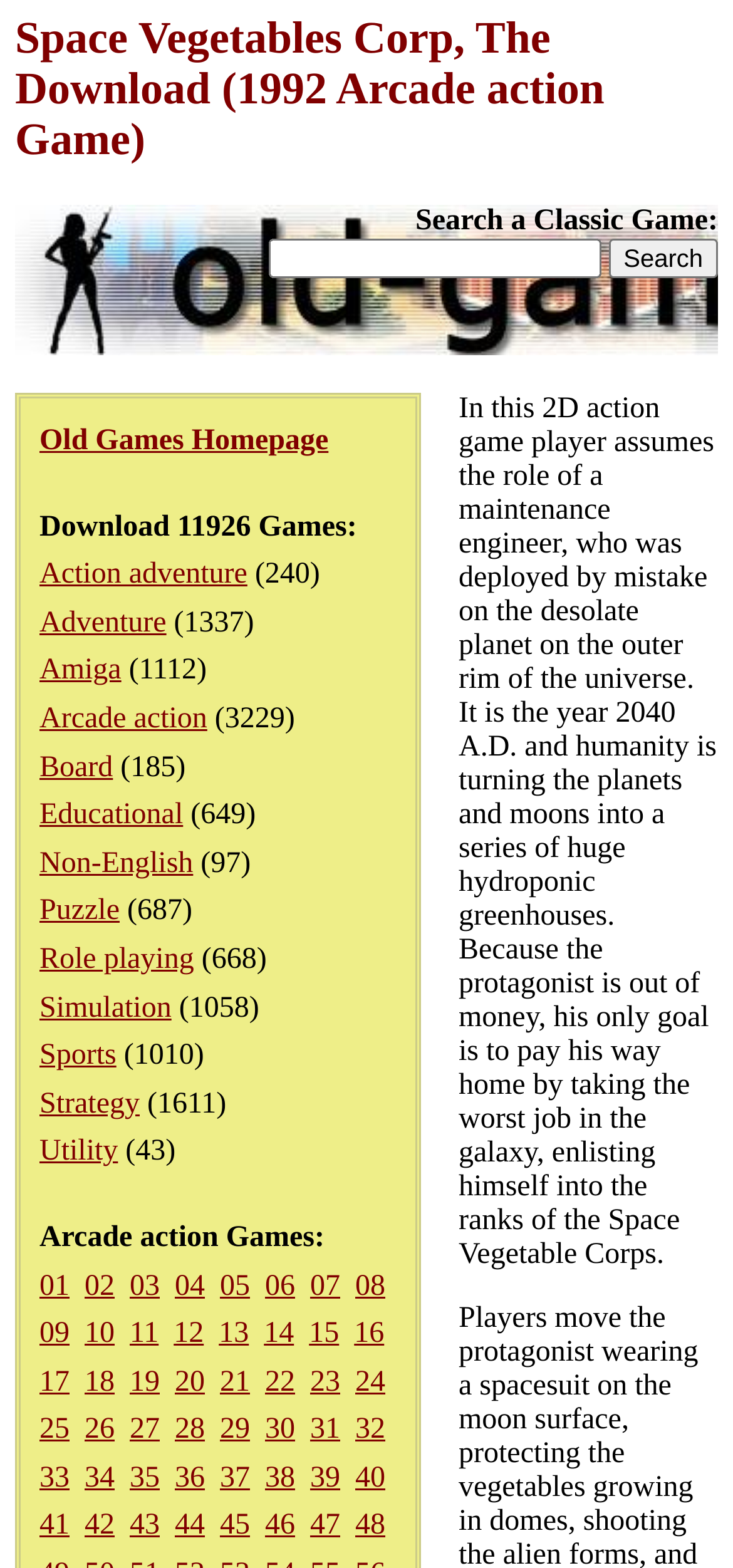Please reply to the following question using a single word or phrase: 
What is the purpose of the textbox on the webpage?

Search a Classic Game